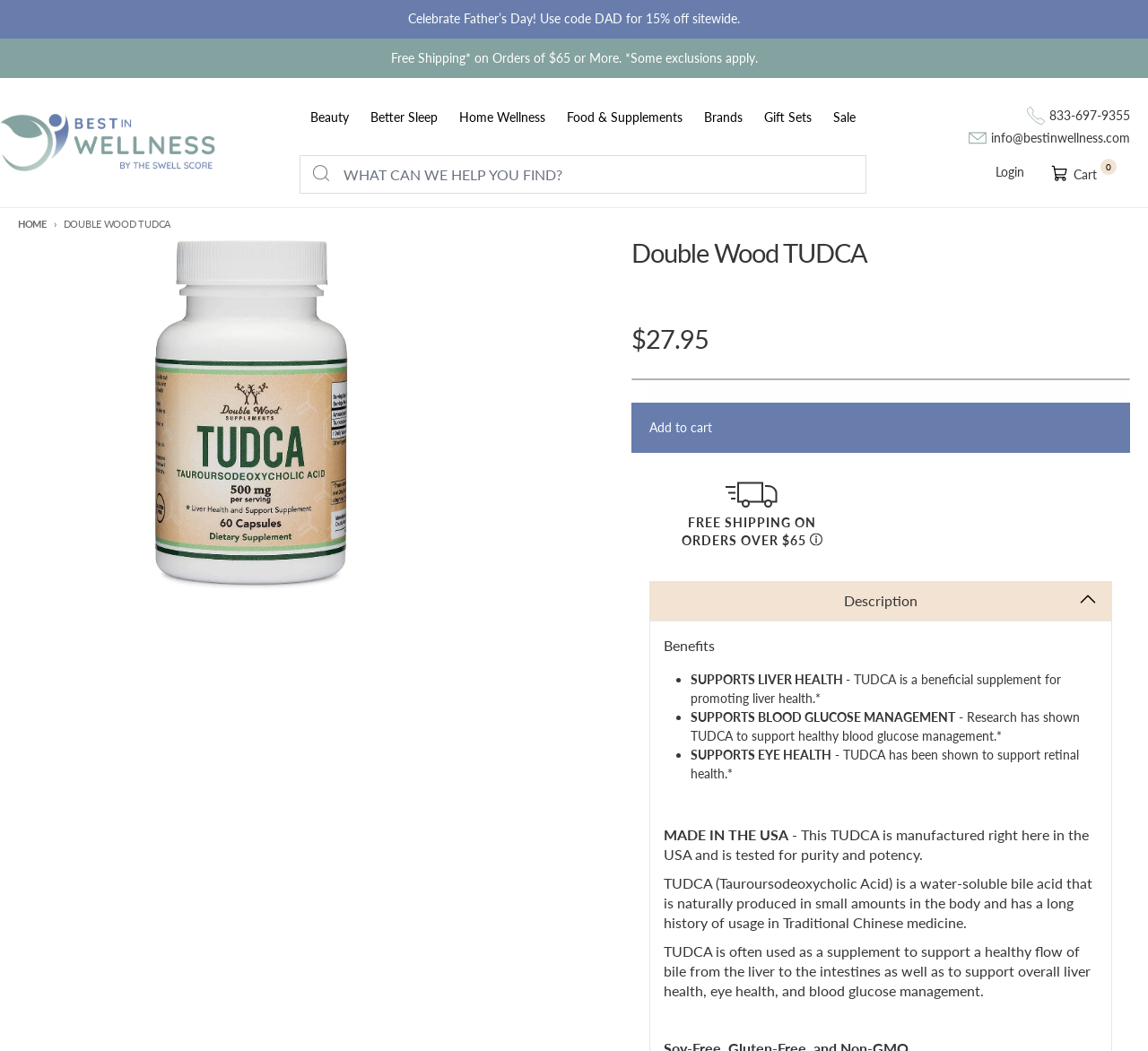What is the phone number for customer support?
Answer the question with just one word or phrase using the image.

833-697-9355